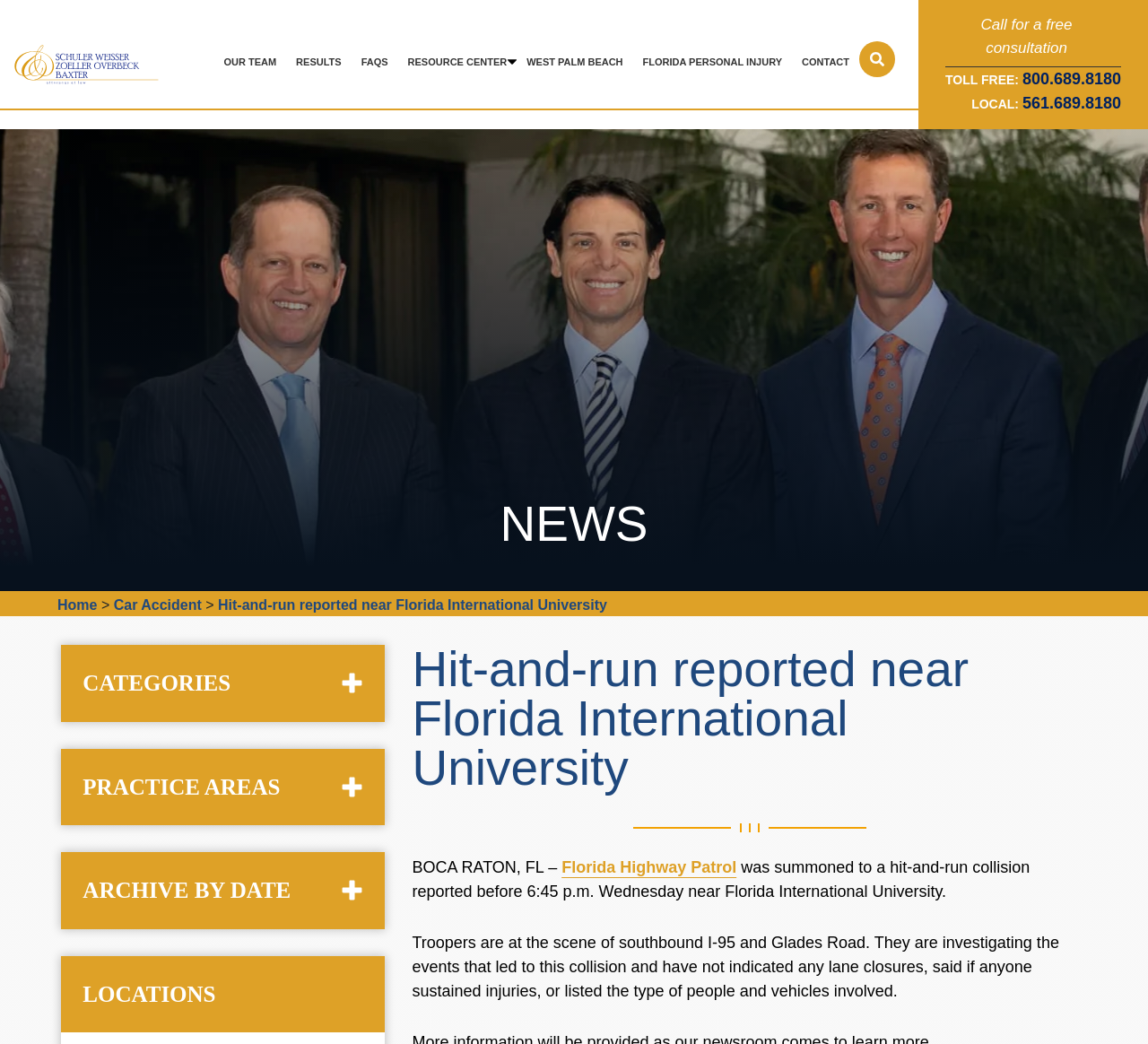Please identify the bounding box coordinates of the element that needs to be clicked to perform the following instruction: "Click on the link '50 Best Quotes About Self Confidence and Happiness'".

None